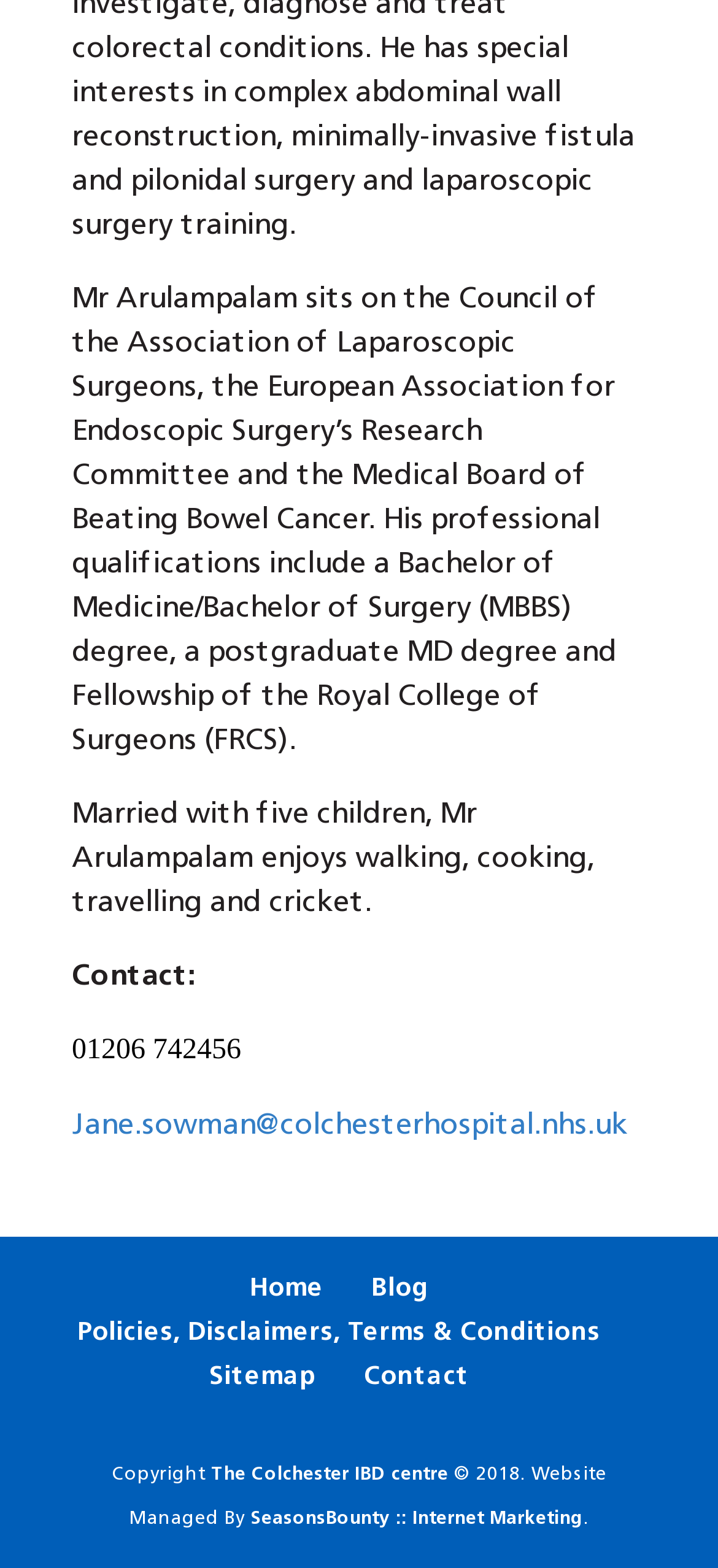Find the bounding box coordinates of the element to click in order to complete this instruction: "Click the 'Policies, Disclaimers, Terms & Conditions' link". The bounding box coordinates must be four float numbers between 0 and 1, denoted as [left, top, right, bottom].

[0.108, 0.839, 0.836, 0.857]